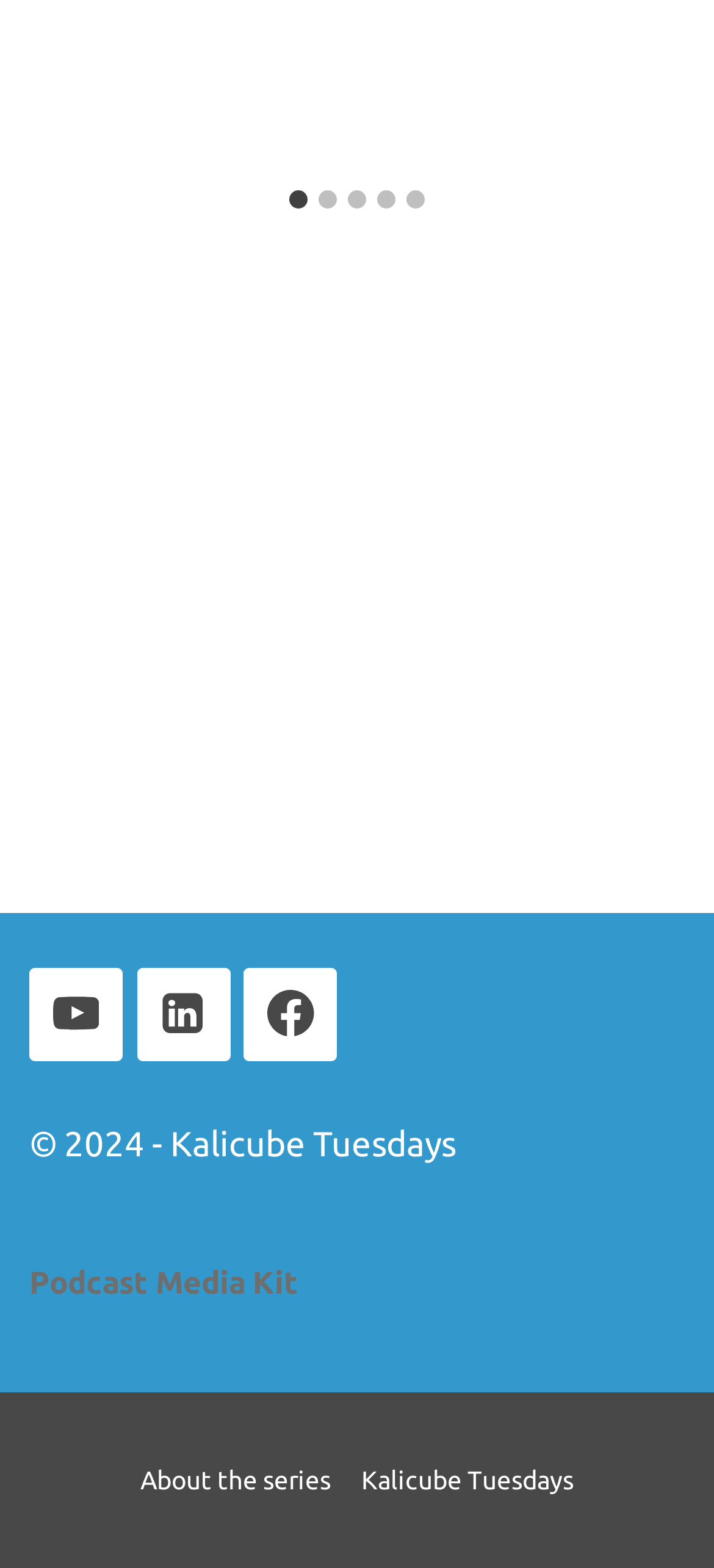Provide a single word or phrase answer to the question: 
What is the purpose of the navigation element at the bottom?

Footer Navigation